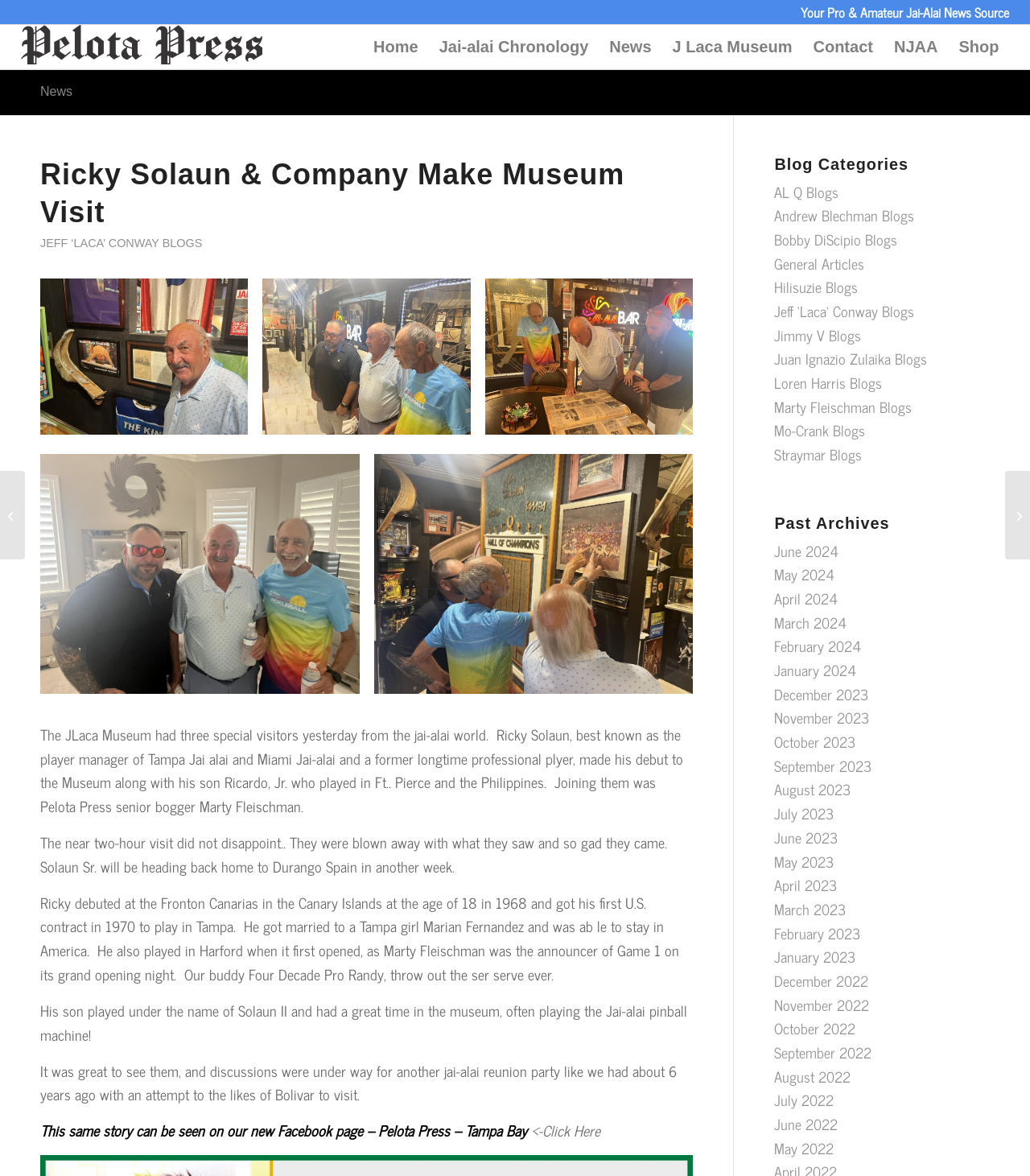Identify the bounding box coordinates of the element to click to follow this instruction: 'Visit the 'J Laca Museum' page'. Ensure the coordinates are four float values between 0 and 1, provided as [left, top, right, bottom].

[0.643, 0.021, 0.779, 0.059]